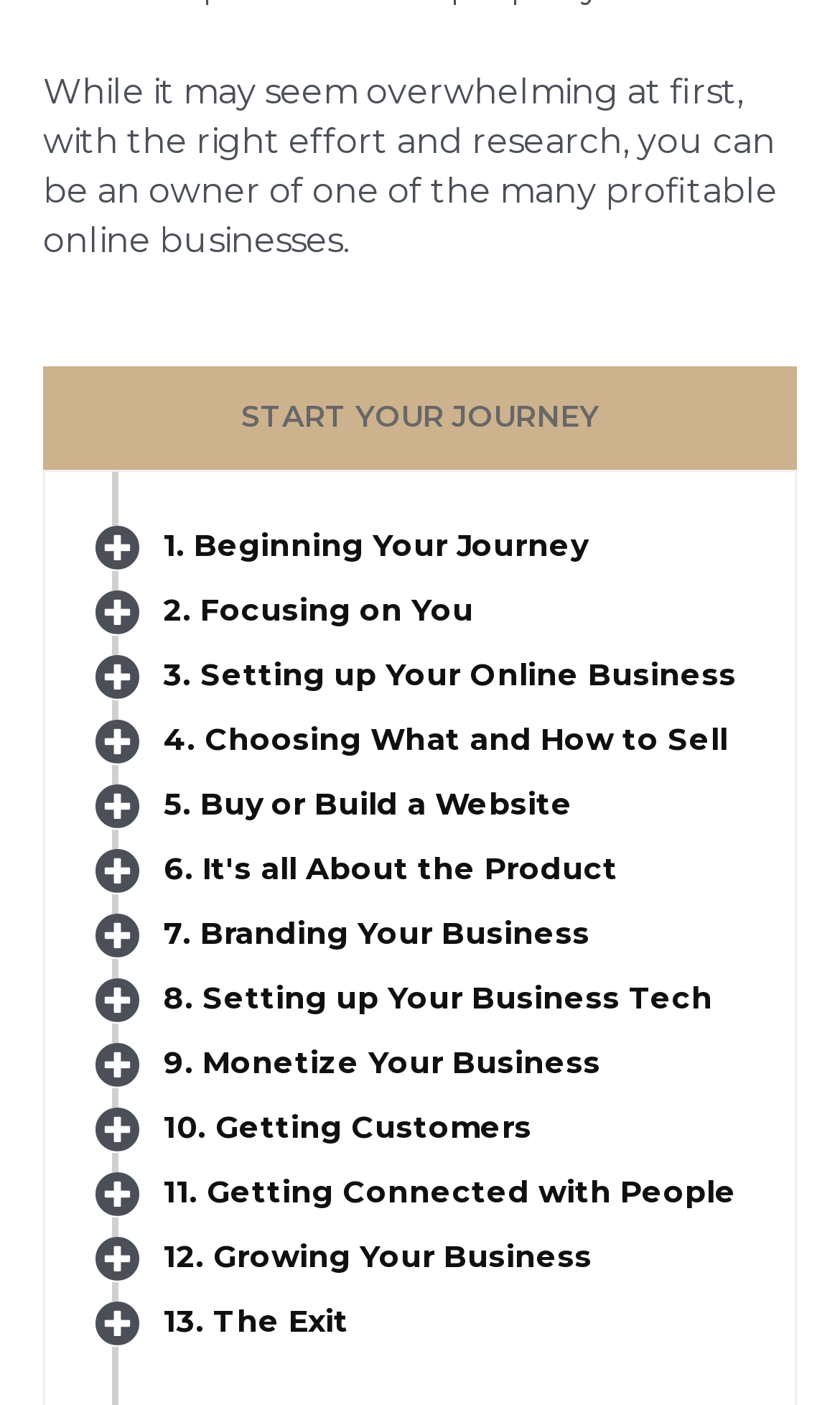Determine the bounding box coordinates of the element's region needed to click to follow the instruction: "Go to Richmond Dispatch". Provide these coordinates as four float numbers between 0 and 1, formatted as [left, top, right, bottom].

None